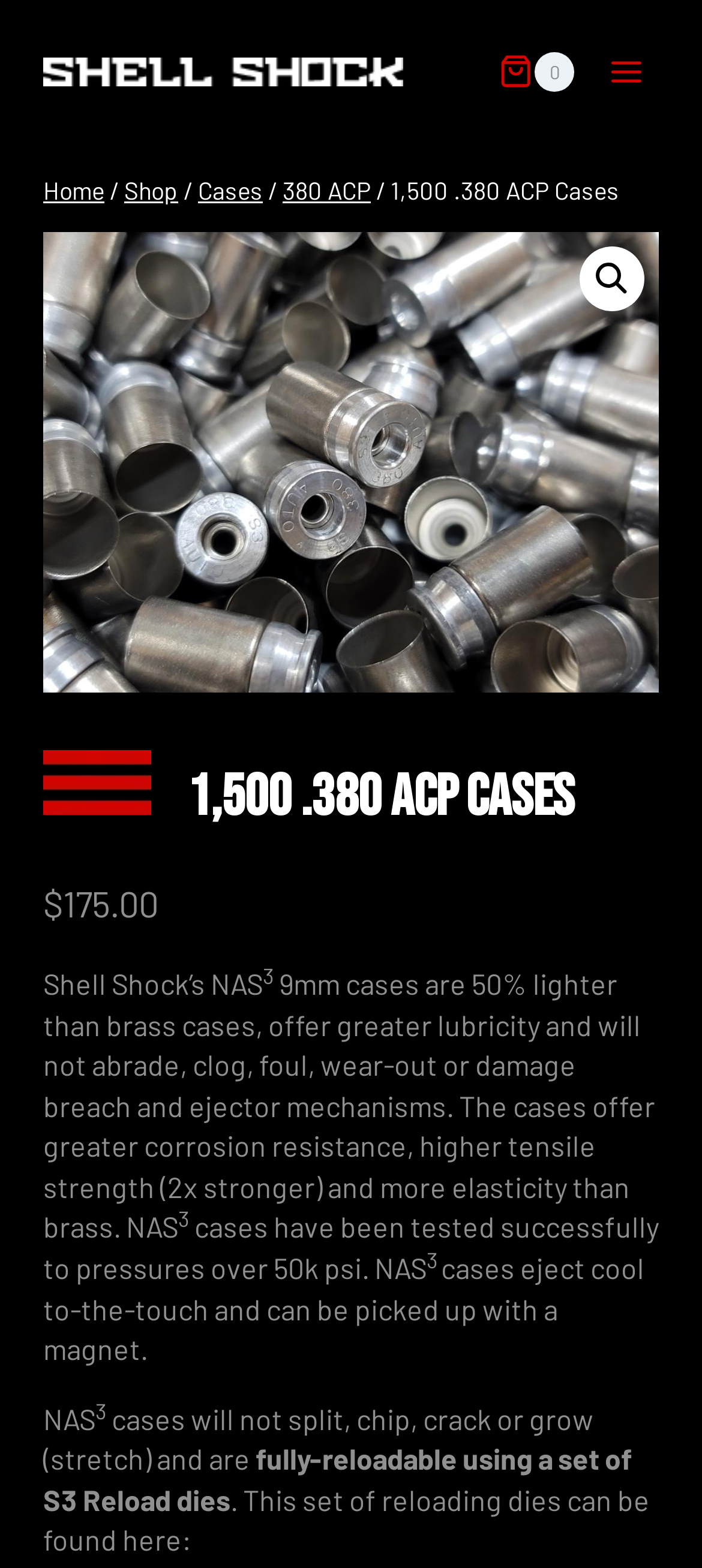Based on the element description alt="🔍", identify the bounding box of the UI element in the given webpage screenshot. The coordinates should be in the format (top-left x, top-left y, bottom-right x, bottom-right y) and must be between 0 and 1.

[0.826, 0.157, 0.918, 0.198]